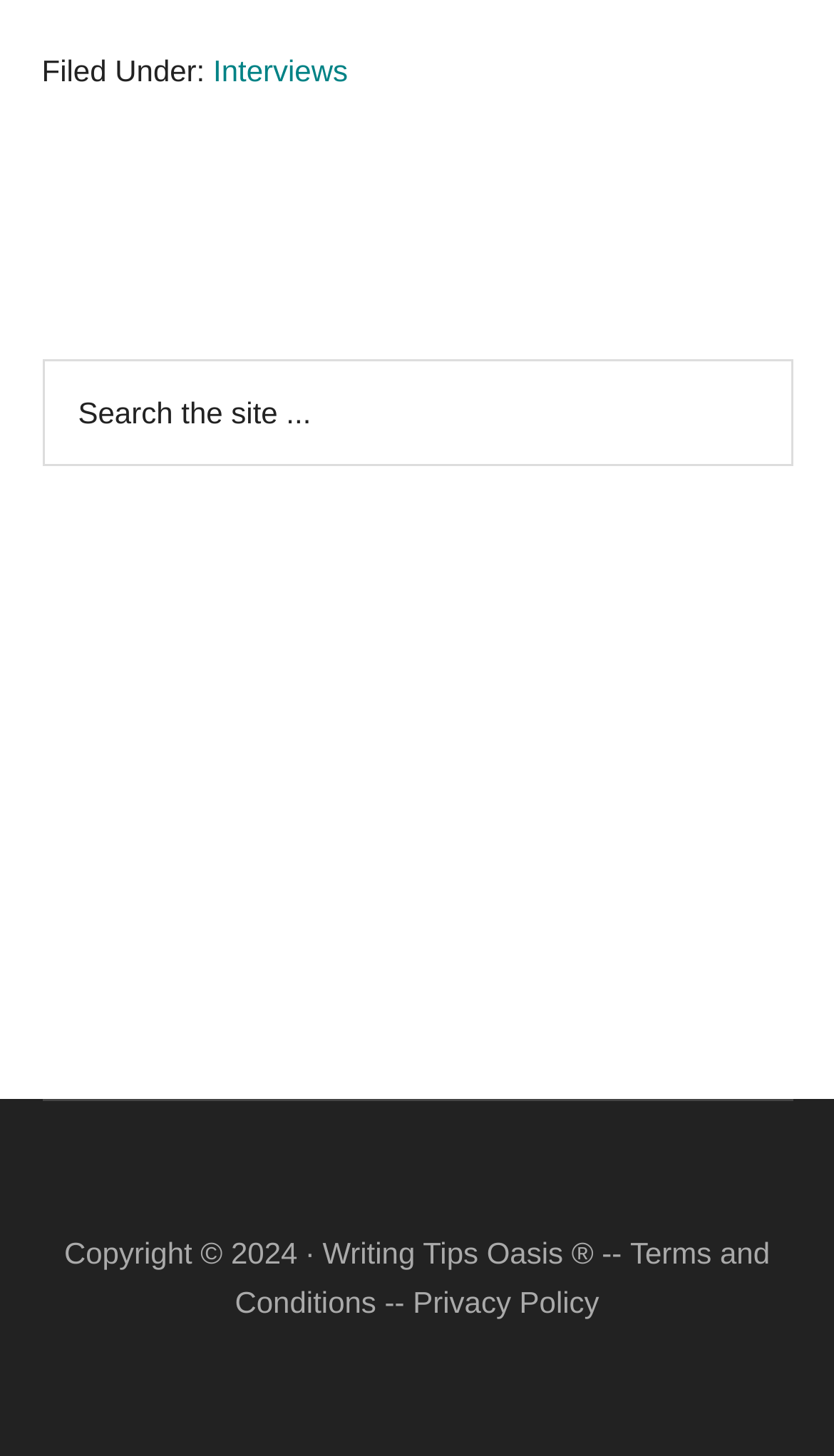How many links are present in the footer section?
Could you please answer the question thoroughly and with as much detail as possible?

In the footer section, we can see three links: 'Terms and Conditions', 'Privacy Policy', and 'Interviews'.